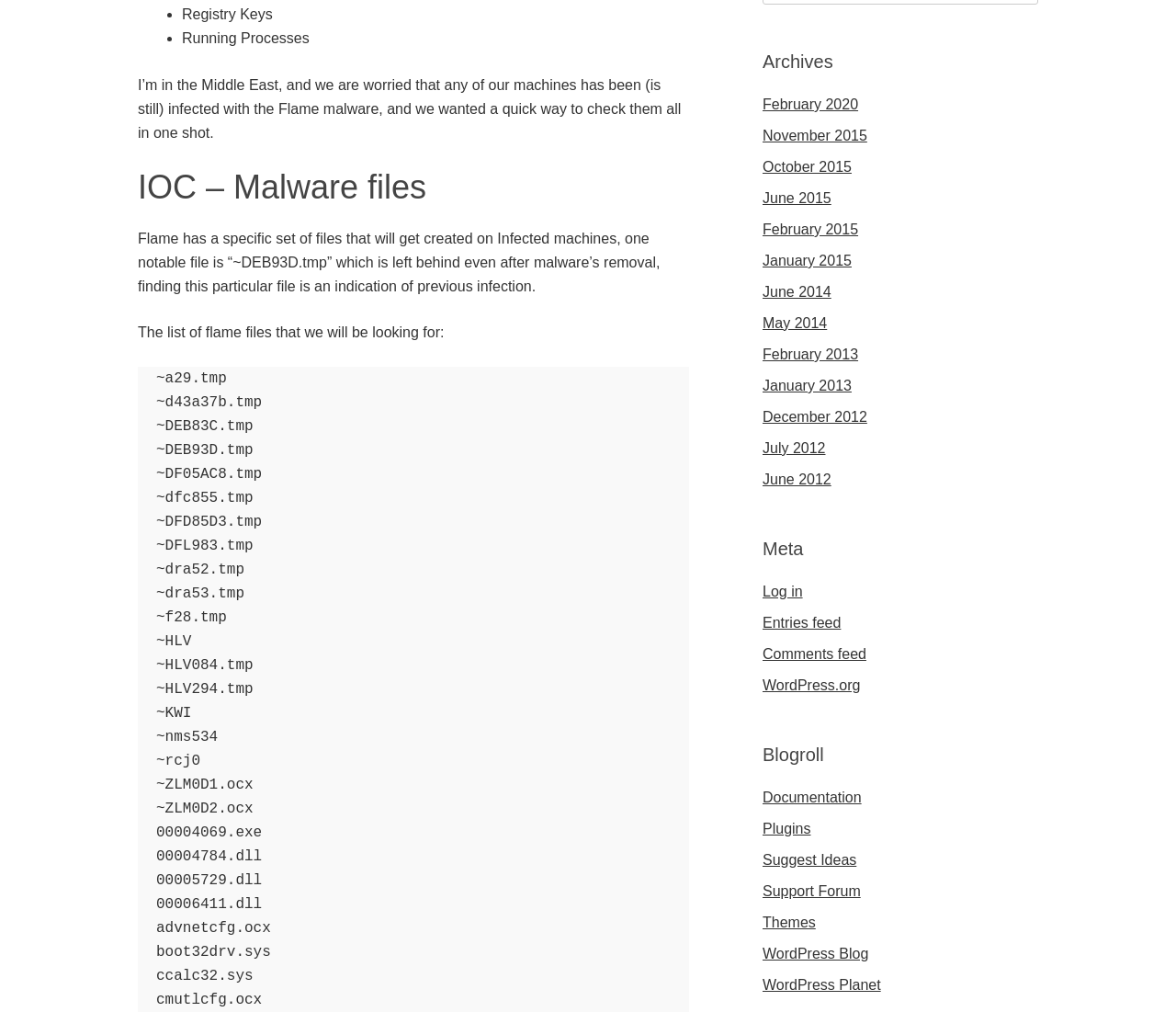What is the malware being discussed?
Based on the screenshot, provide a one-word or short-phrase response.

Flame